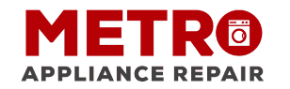Give a concise answer of one word or phrase to the question: 
What type of appliances does the company specialize in?

smart appliances